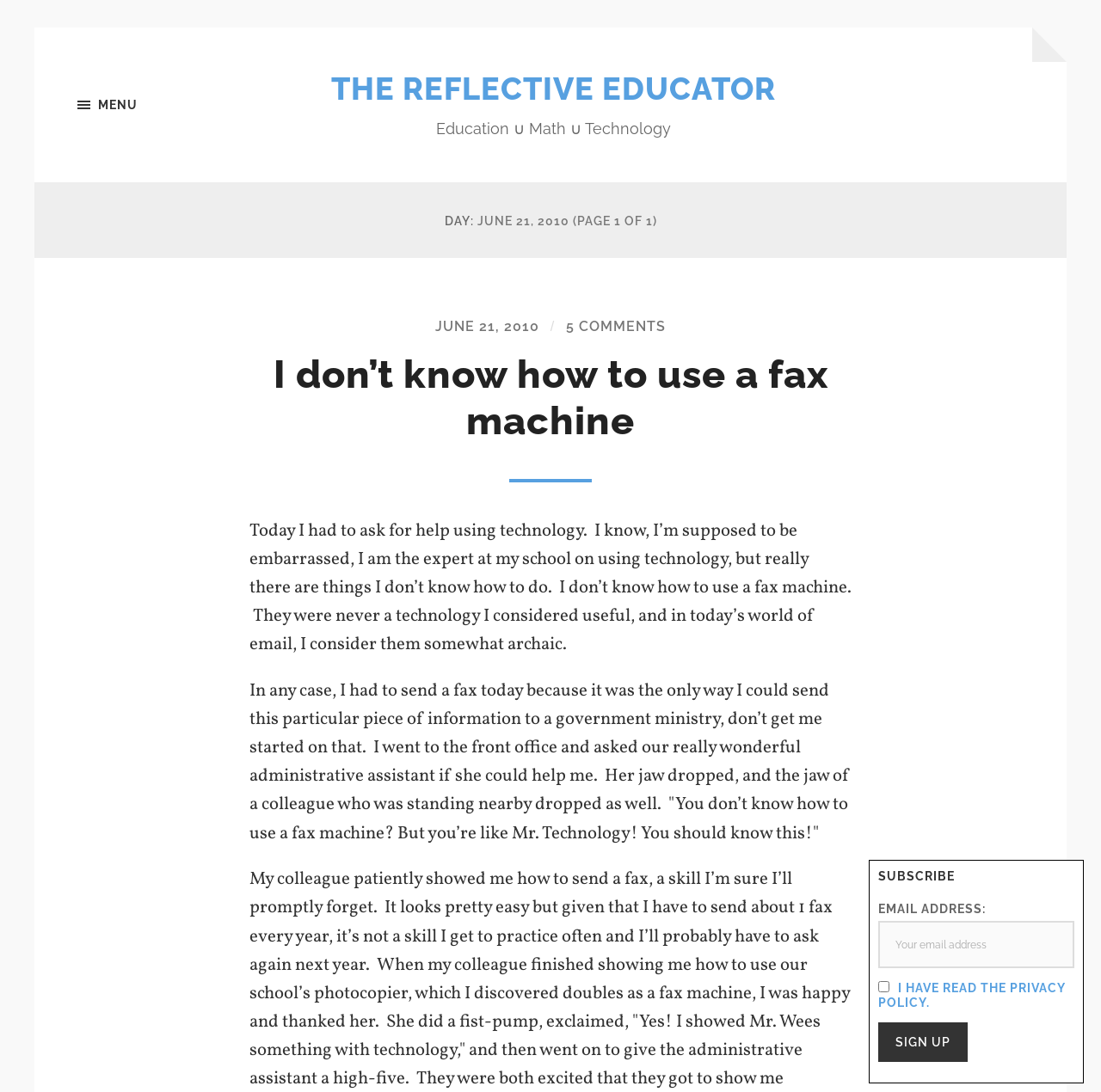Locate the bounding box coordinates of the segment that needs to be clicked to meet this instruction: "Visit THE REFLECTIVE EDUCATOR".

[0.3, 0.065, 0.704, 0.098]